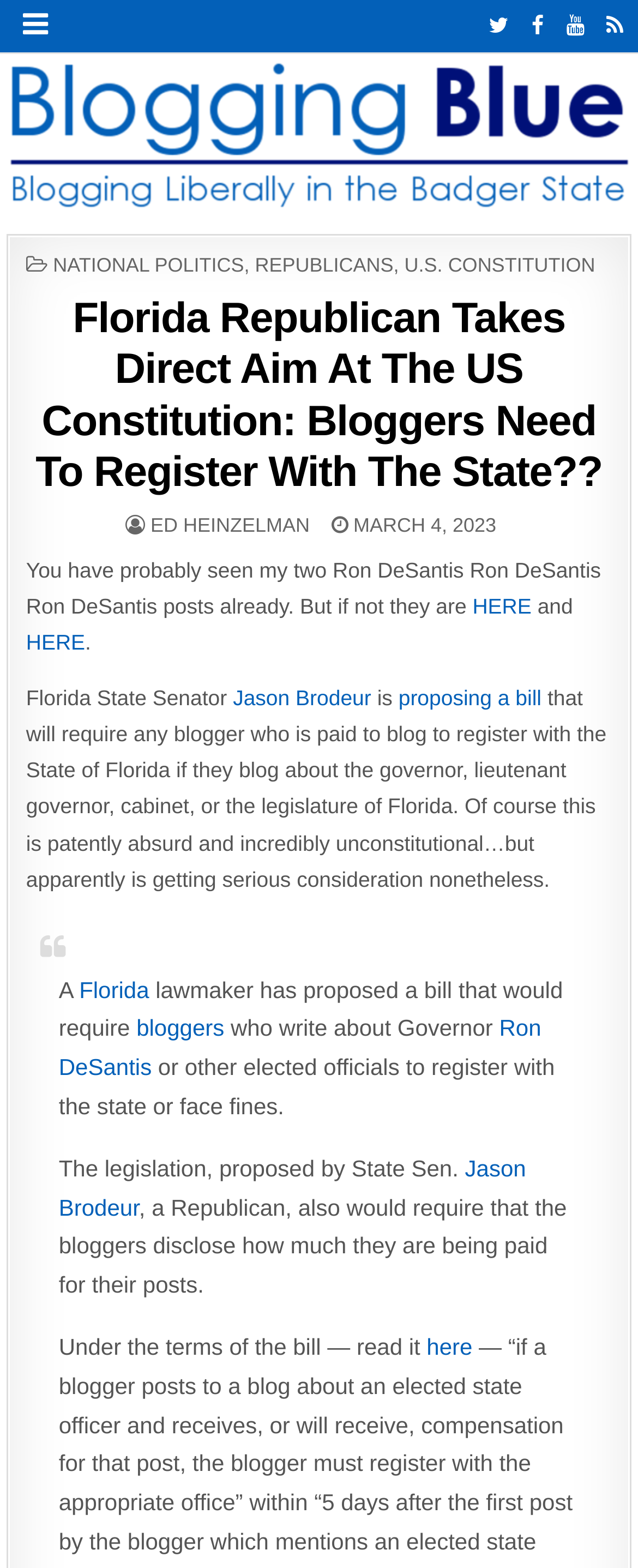Please identify the bounding box coordinates of the region to click in order to complete the task: "Click on Twitter link". The coordinates must be four float numbers between 0 and 1, specified as [left, top, right, bottom].

[0.757, 0.006, 0.806, 0.026]